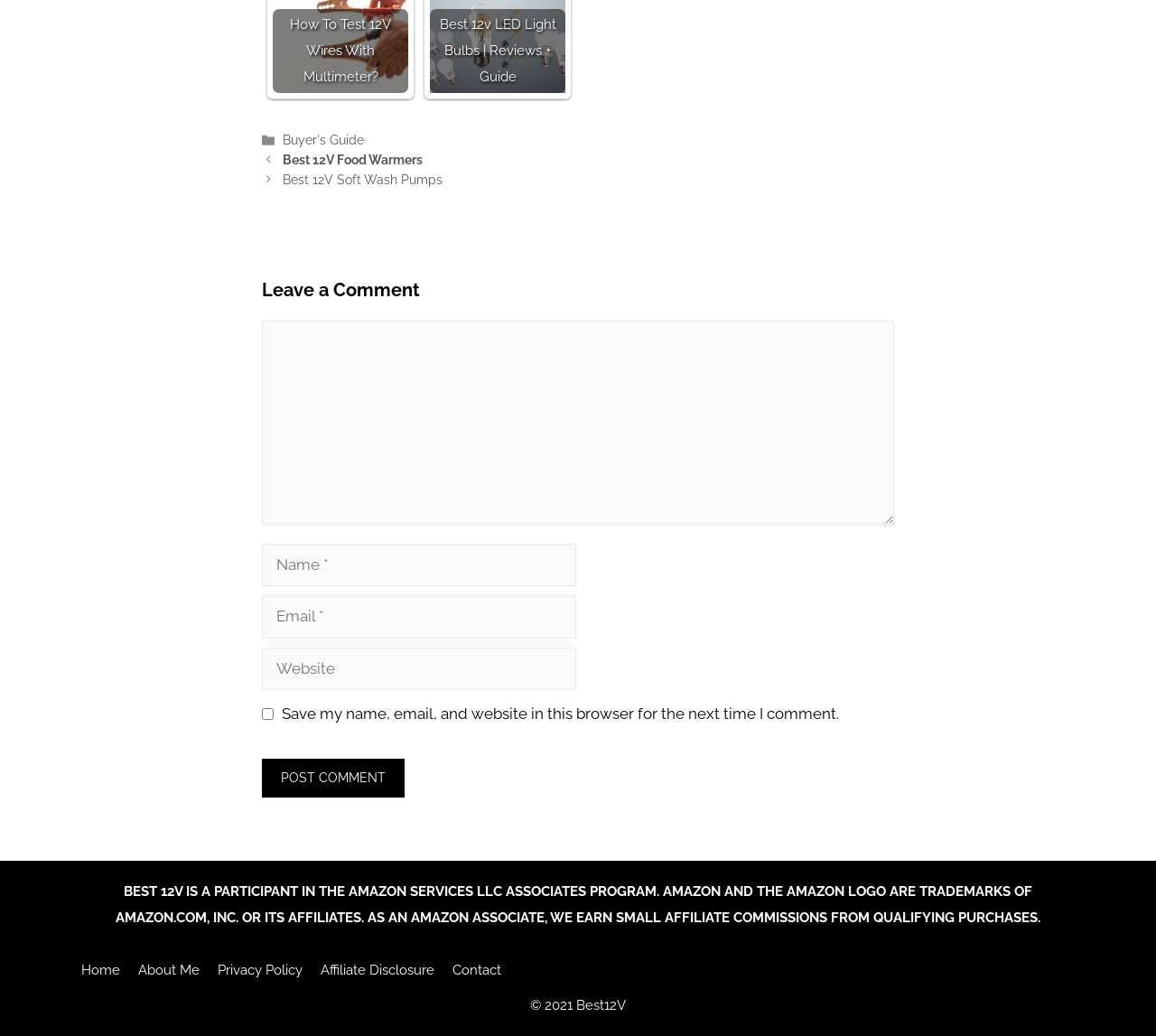Please identify the bounding box coordinates of the element I need to click to follow this instruction: "Enter a comment".

[0.227, 0.31, 0.773, 0.507]